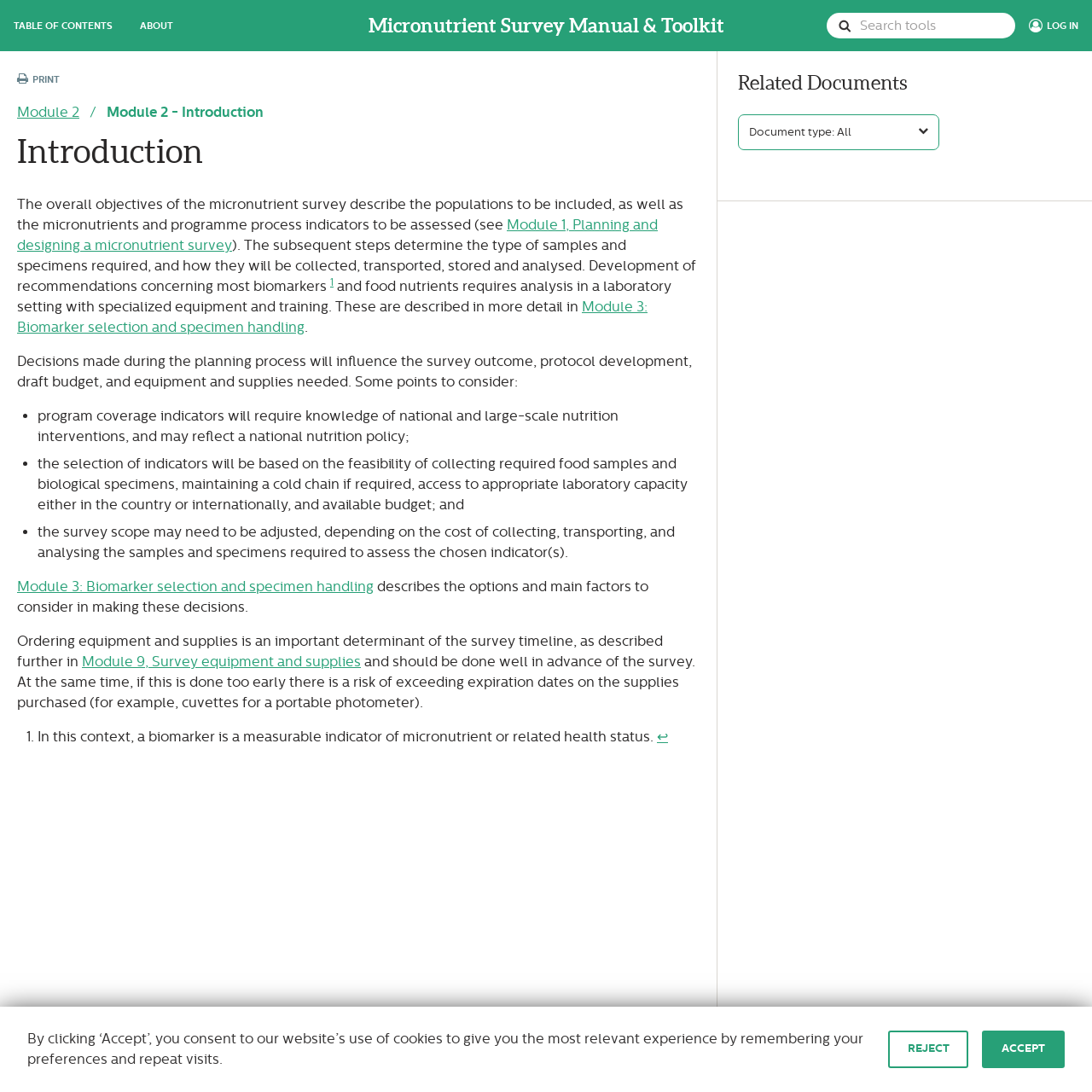Examine the image and give a thorough answer to the following question:
What is the importance of ordering equipment and supplies in a micronutrient survey?

According to the webpage, ordering equipment and supplies is an important determinant of the survey timeline, as described in Module 9. This is because the delivery of equipment and supplies can affect the overall timeline of the survey, and it is recommended to order them well in advance of the survey.